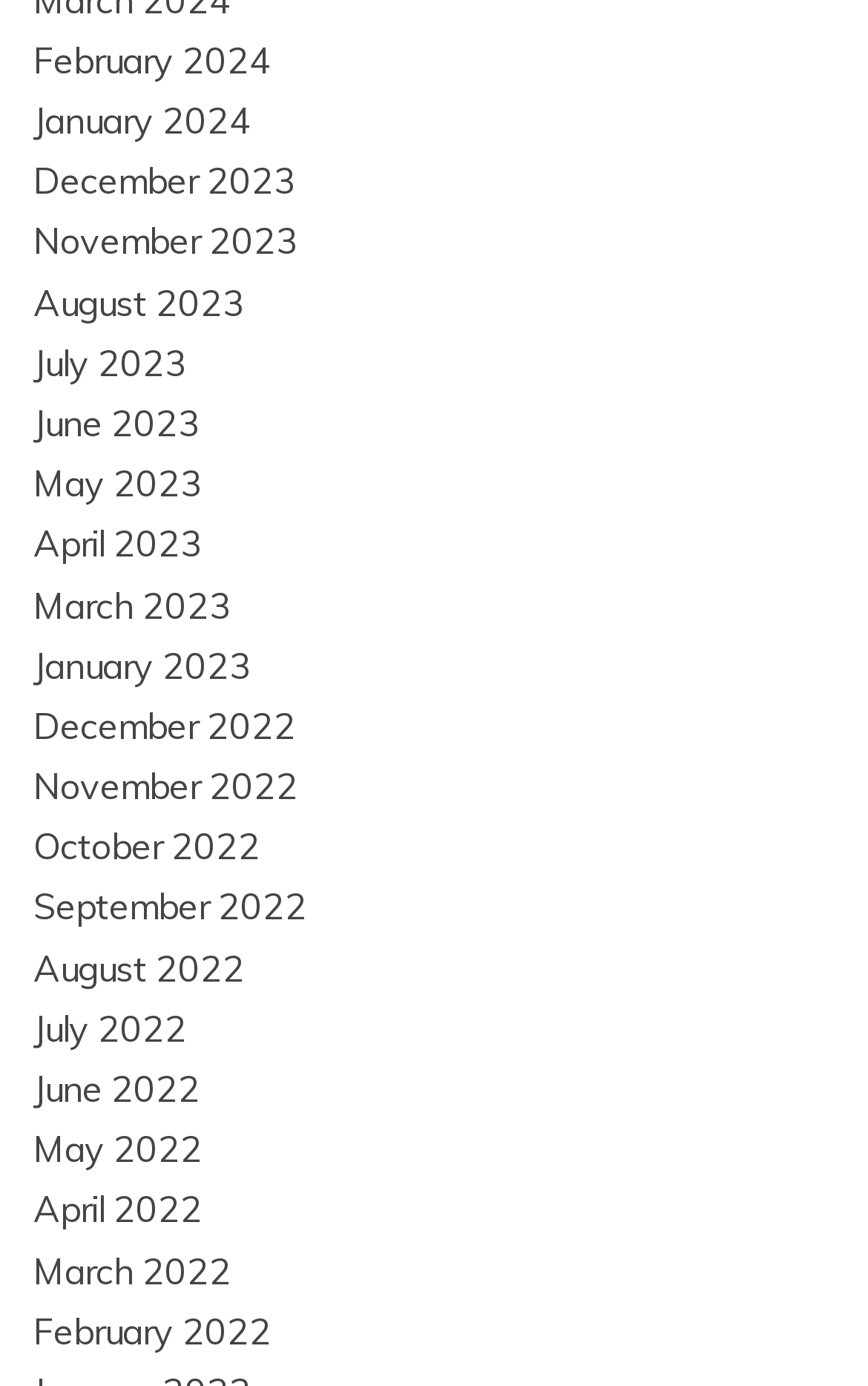Give a succinct answer to this question in a single word or phrase: 
How many months are listed?

24